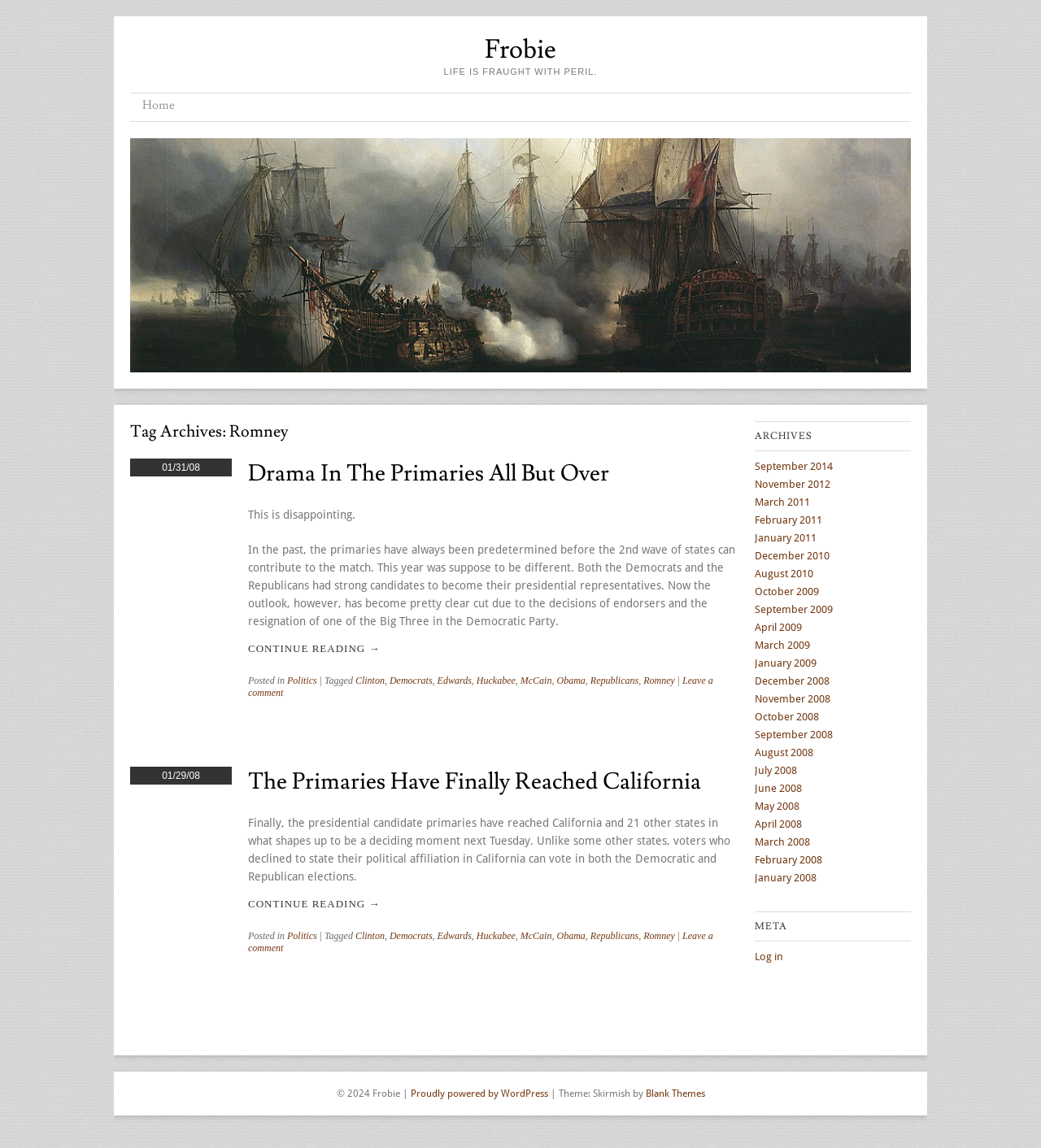Highlight the bounding box of the UI element that corresponds to this description: "Continue reading →".

[0.238, 0.557, 0.379, 0.573]